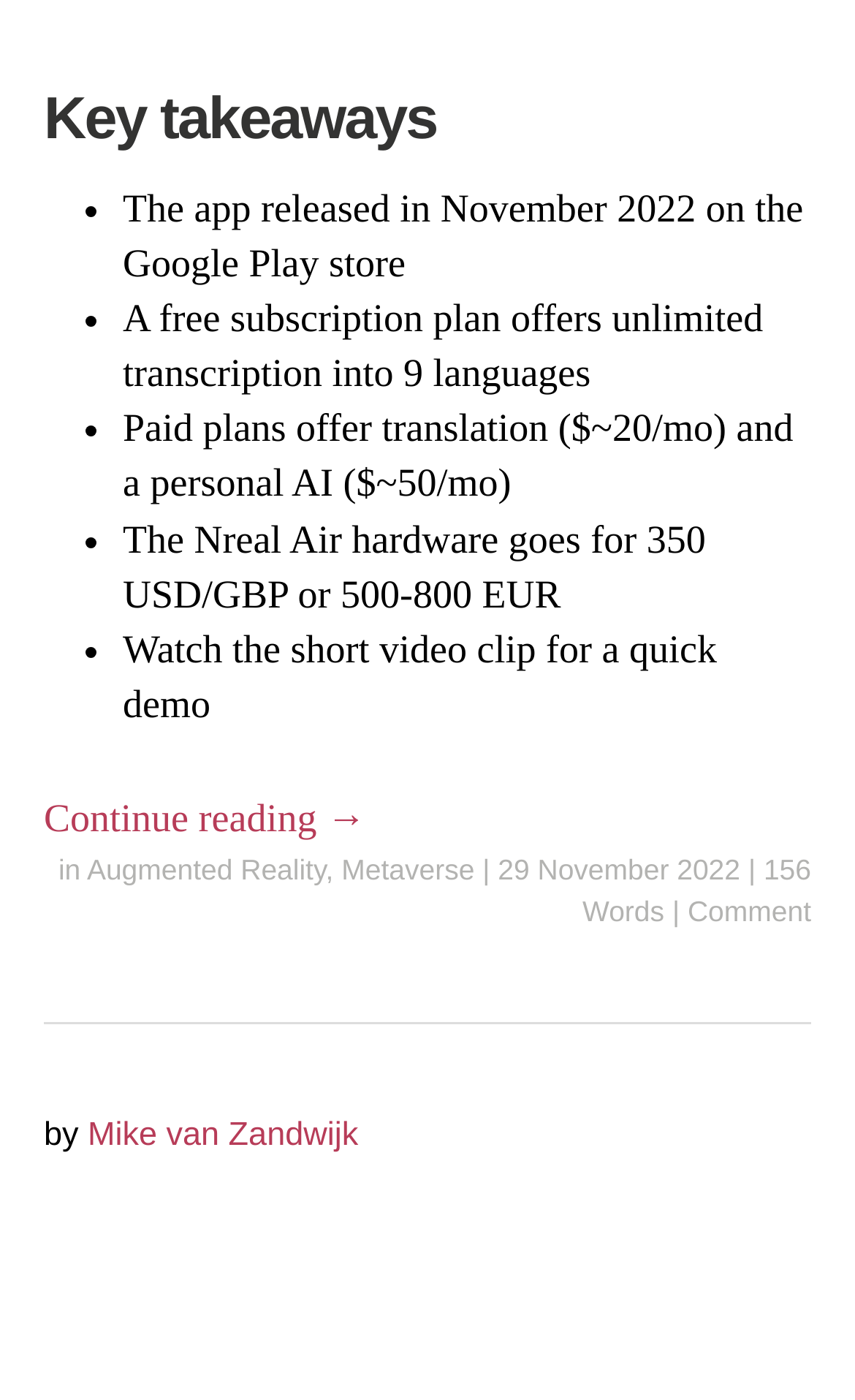What is the category of the article?
Please respond to the question with a detailed and thorough explanation.

I found the answer by looking at the footer section, which lists the categories 'in Augmented Reality, Metaverse'.